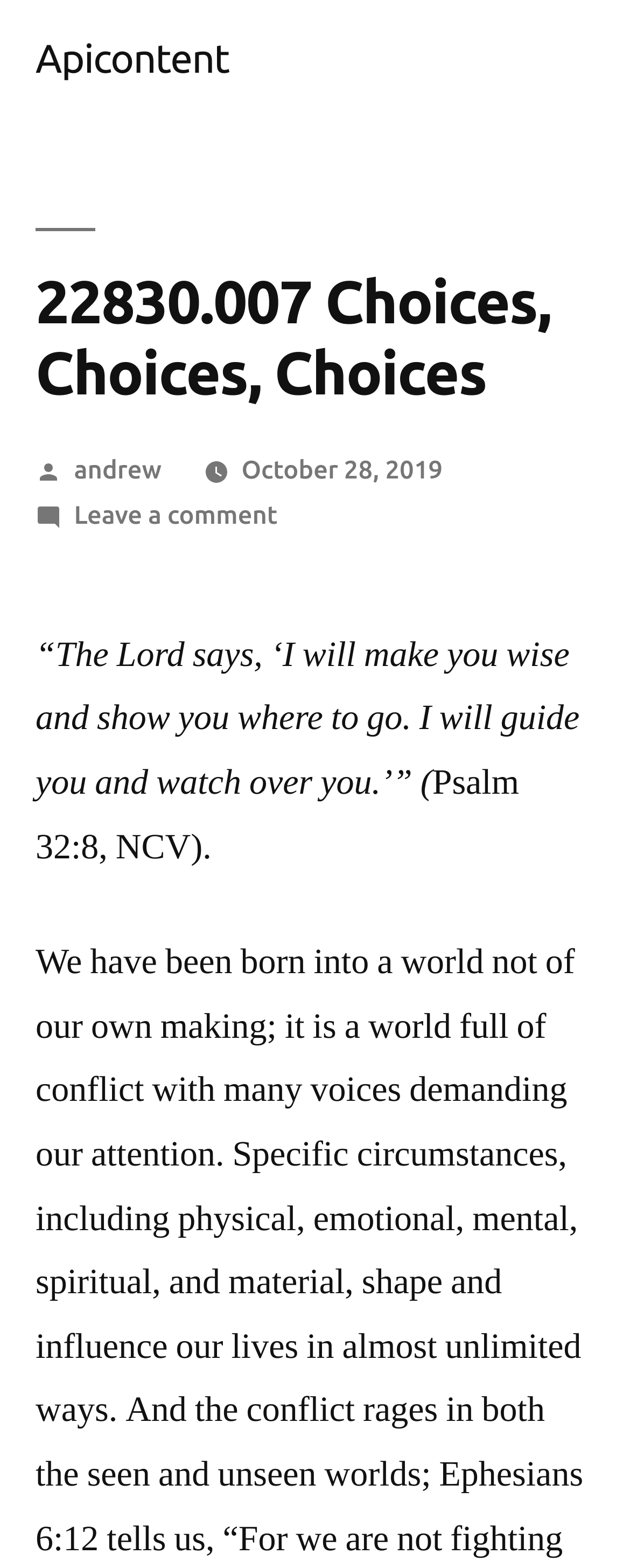Summarize the webpage in an elaborate manner.

The webpage appears to be a blog post or article titled "22830.007 Choices, Choices, Choices" from Apicontent. At the top, there is a header section that spans almost the entire width of the page, containing the title of the post in a large font. Below the title, there is a section with the author's name, "andrew", and the date of the post, "October 28, 2019", which is also a link. 

To the right of the author's name and date, there is a link to leave a comment on the post. Below this section, there is a quote from Psalm 32:8, NCV, which takes up a significant portion of the page. The quote is divided into two paragraphs, with the first part being "“The Lord says, ‘I will make you wise and show you where to go. I will guide you and watch over you.’”" and the second part being the reference "Psalm 32:8, NCV)".